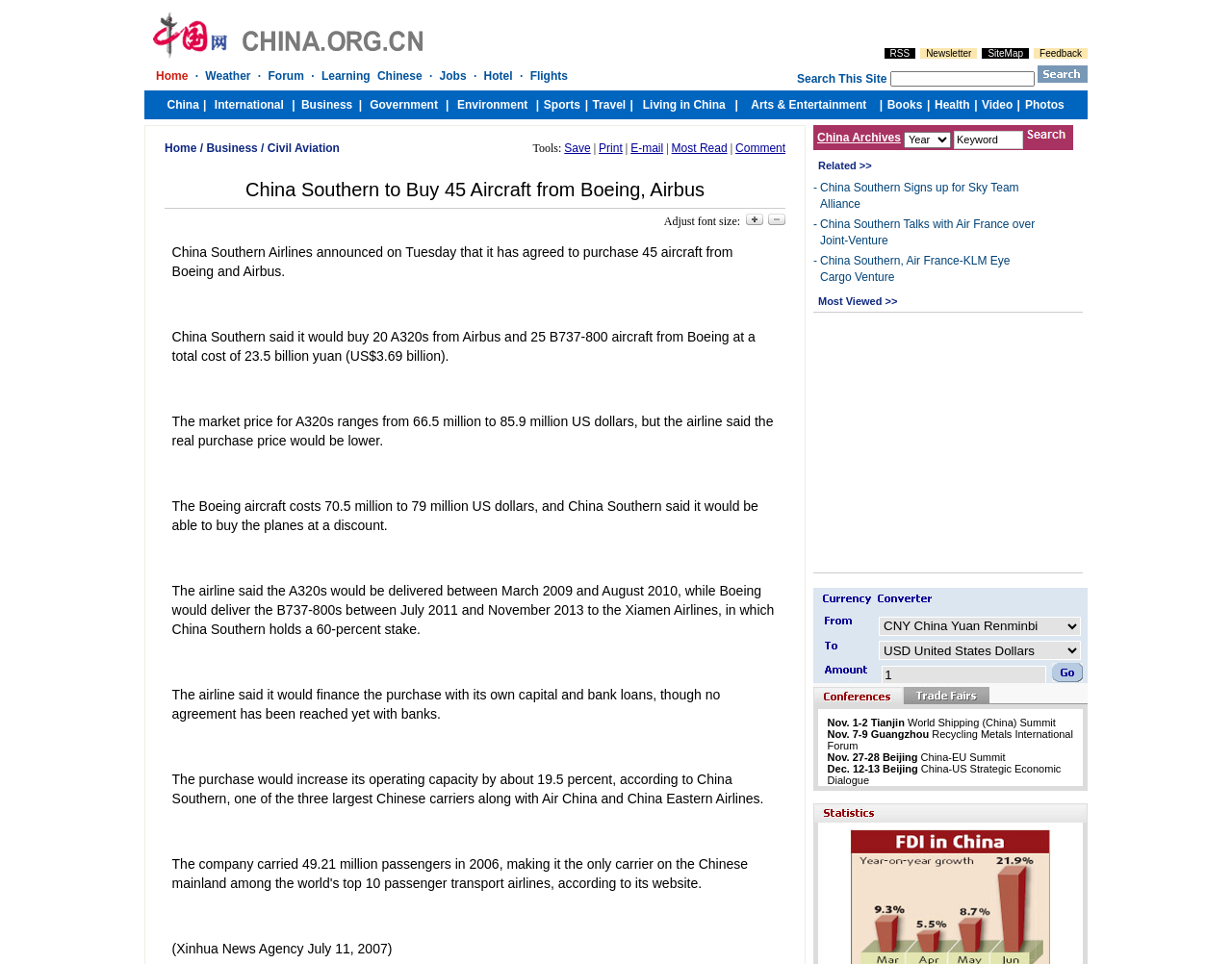Kindly determine the bounding box coordinates for the clickable area to achieve the given instruction: "search".

None